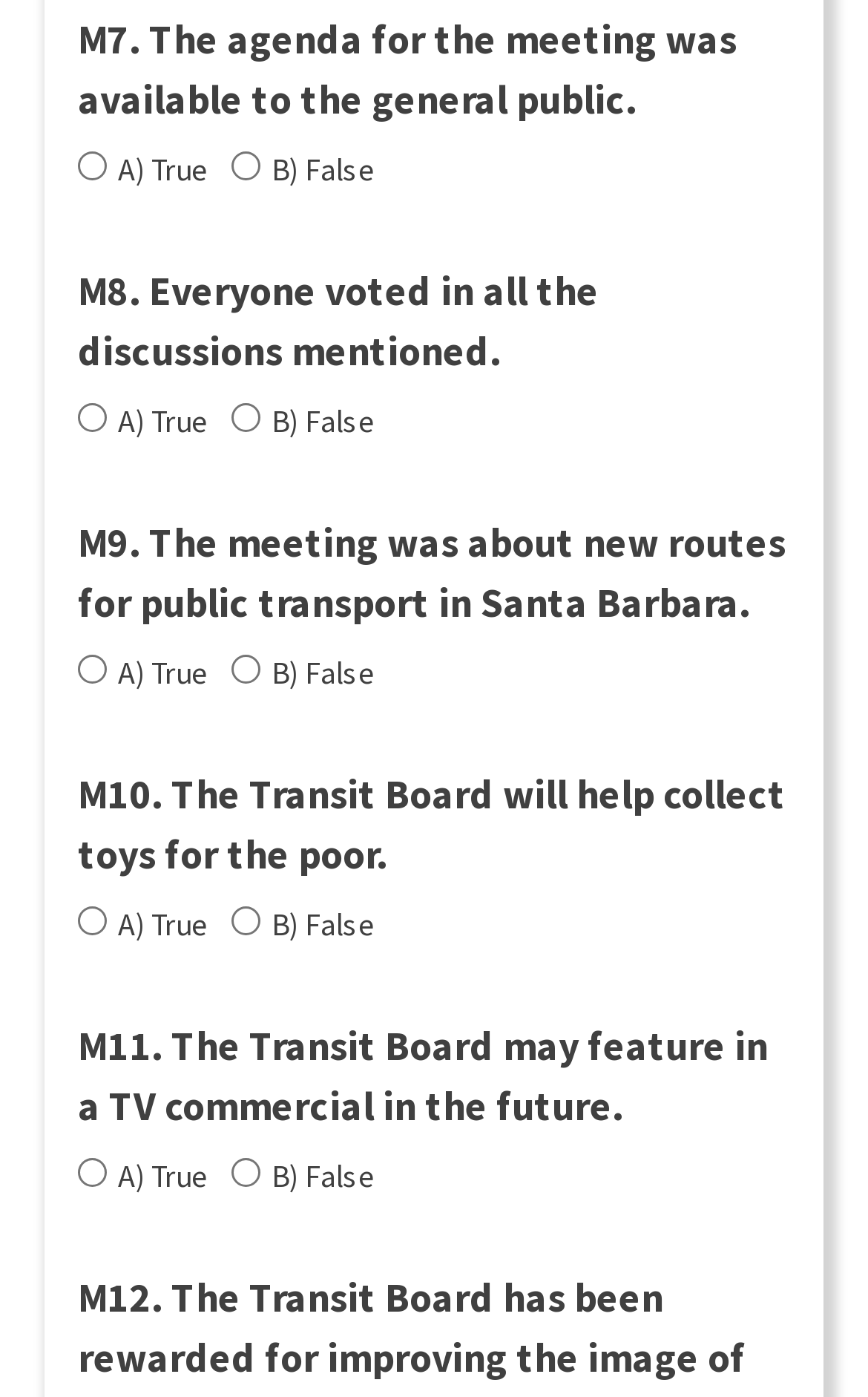Please provide a brief answer to the following inquiry using a single word or phrase:
What is the topic of the meeting mentioned in M9?

new routes for public transport in Santa Barbara